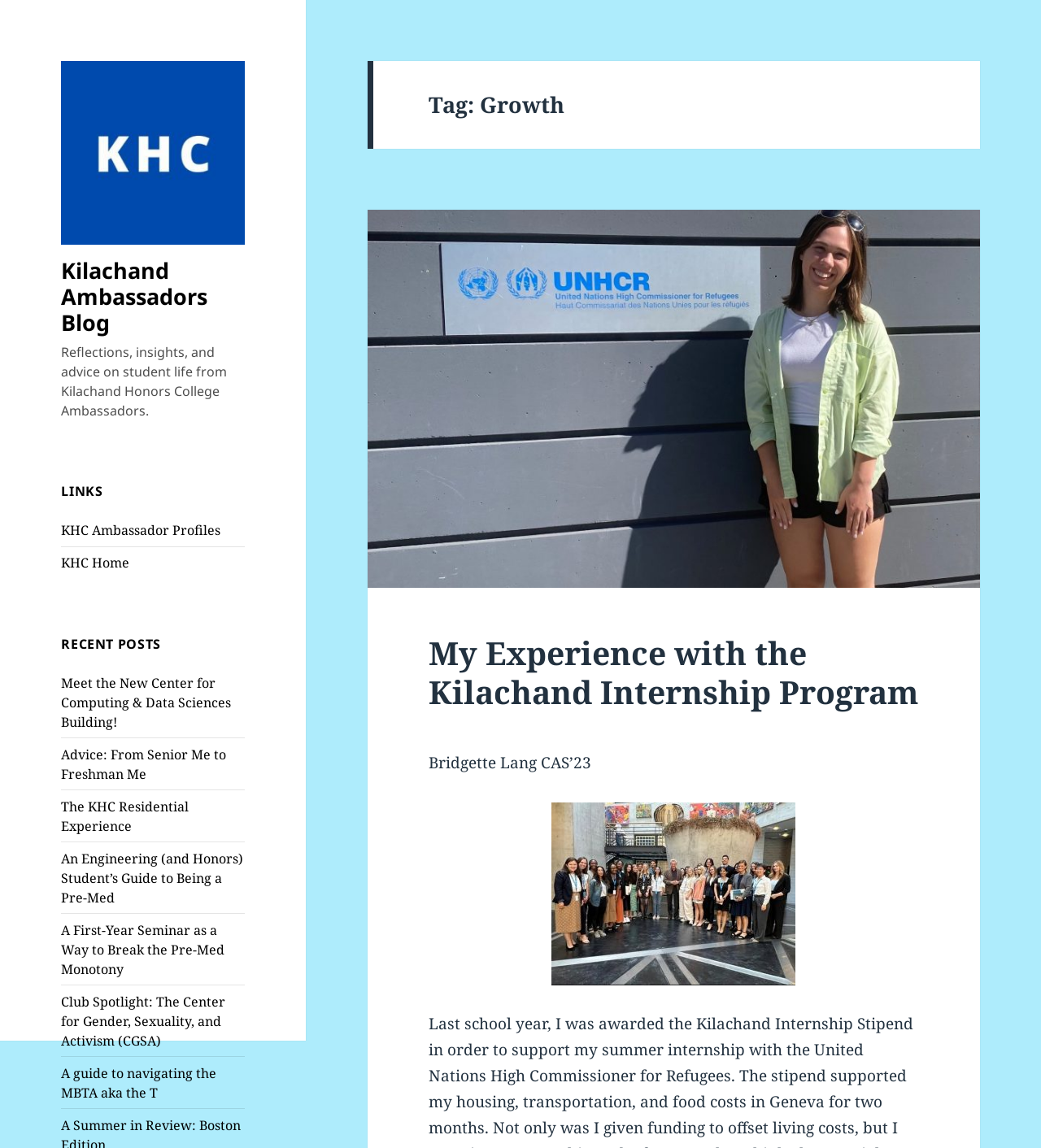Bounding box coordinates should be in the format (top-left x, top-left y, bottom-right x, bottom-right y) and all values should be floating point numbers between 0 and 1. Determine the bounding box coordinate for the UI element described as: parent_node: Kilachand Ambassadors Blog

[0.059, 0.123, 0.235, 0.141]